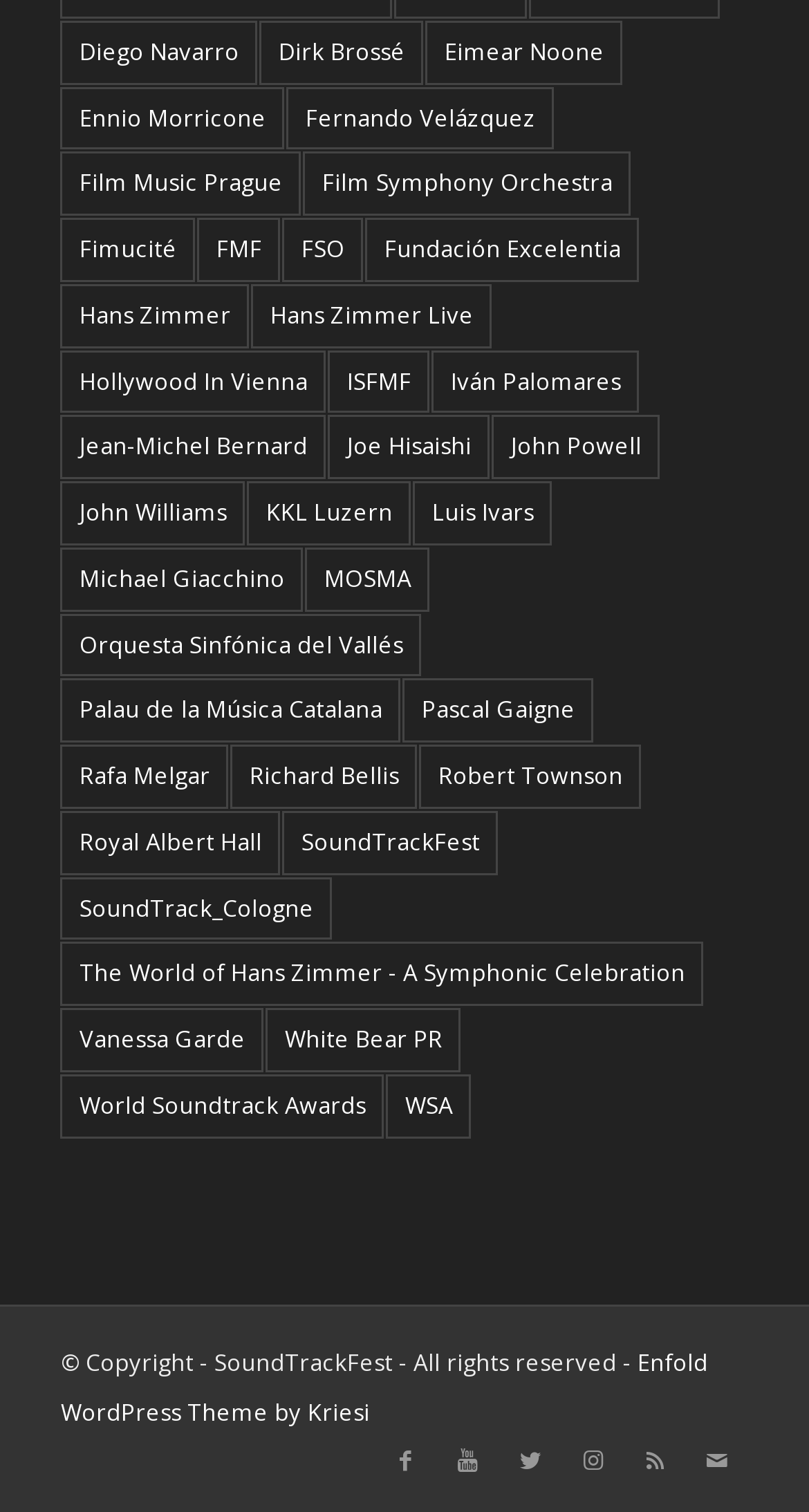Identify the bounding box coordinates for the region to click in order to carry out this instruction: "Check the copyright information". Provide the coordinates using four float numbers between 0 and 1, formatted as [left, top, right, bottom].

[0.075, 0.89, 0.788, 0.91]